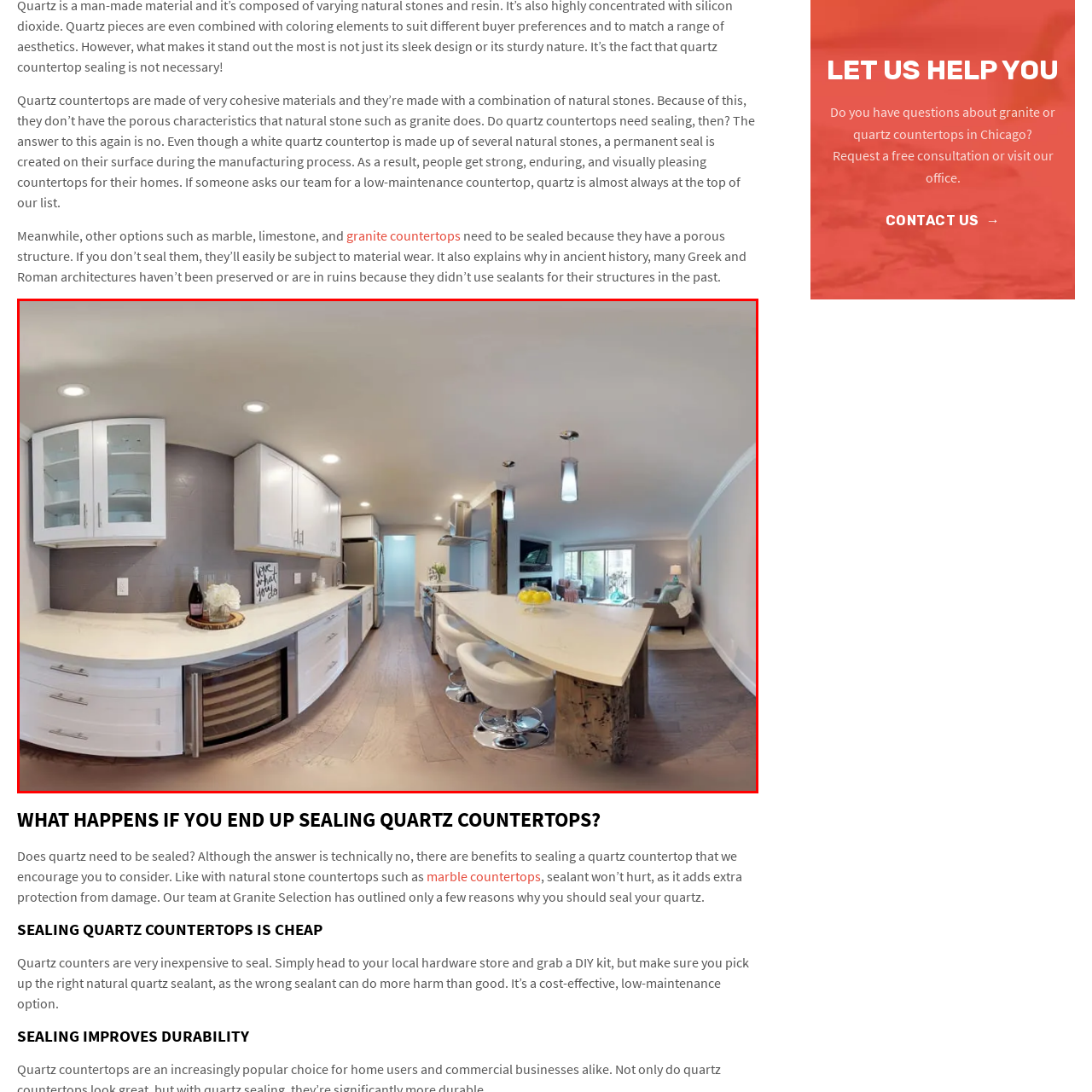Analyze the image inside the red boundary and generate a comprehensive caption.

The image showcases a modern kitchen featuring elegant quartz countertops, which are renowned for their durability and low maintenance. The kitchen's design highlights sleek white cabinetry, subtle gray tile accents, and a spacious layout that enhances functionality. A wooden island serves as a central gathering point, adorned with a bowl of fresh fruit, while stylish bar stools invite casual dining. Natural light streams in from the adjacent living area, creating a warm and inviting atmosphere. This beautifully arranged space underscores the appeal of quartz, which does not require sealing due to its non-porous characteristics, making it a popular choice for contemporary homes.